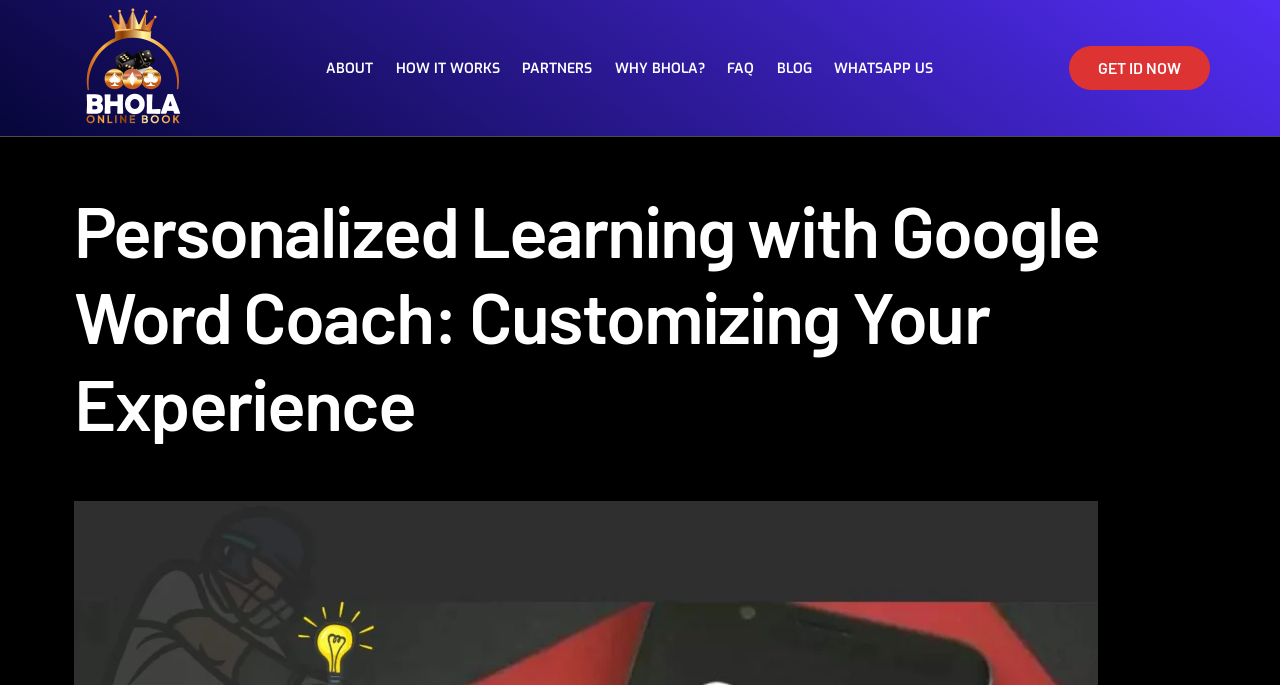How many links are in the top navigation bar?
Please utilize the information in the image to give a detailed response to the question.

I counted the number of link elements with y-coordinates close to 0, which indicates they are in the top navigation bar. I found 7 links: 'ABOUT', 'HOW IT WORKS', 'PARTNERS', 'WHY BHOLA?', 'FAQ', 'BLOG', and 'WHATSAPP US'.